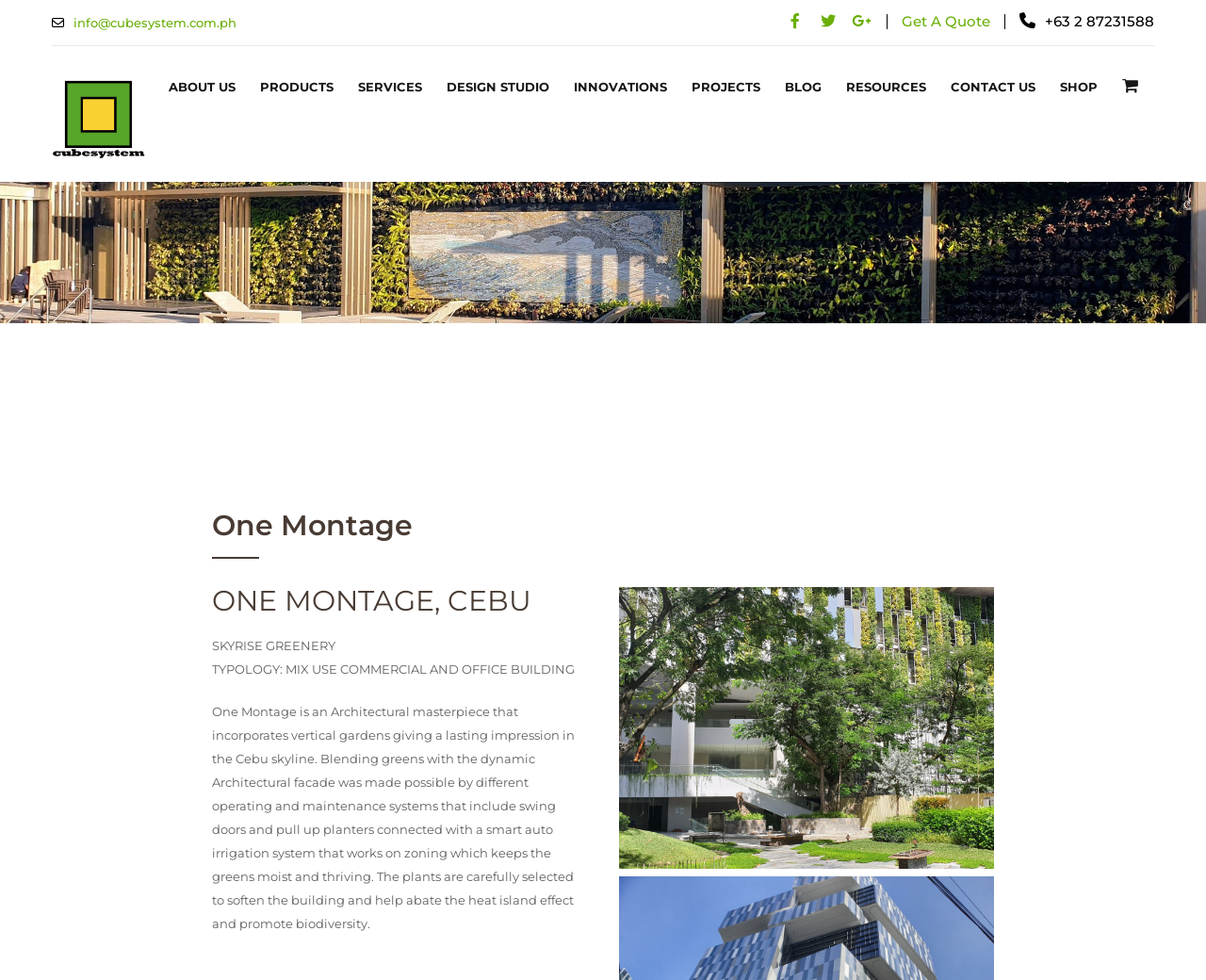What is the phone number of the company?
Using the details shown in the screenshot, provide a comprehensive answer to the question.

I found the phone number by looking at the static text element with the bounding box coordinates [0.866, 0.013, 0.957, 0.031], which contains the phone number '+63 2 87231588'.